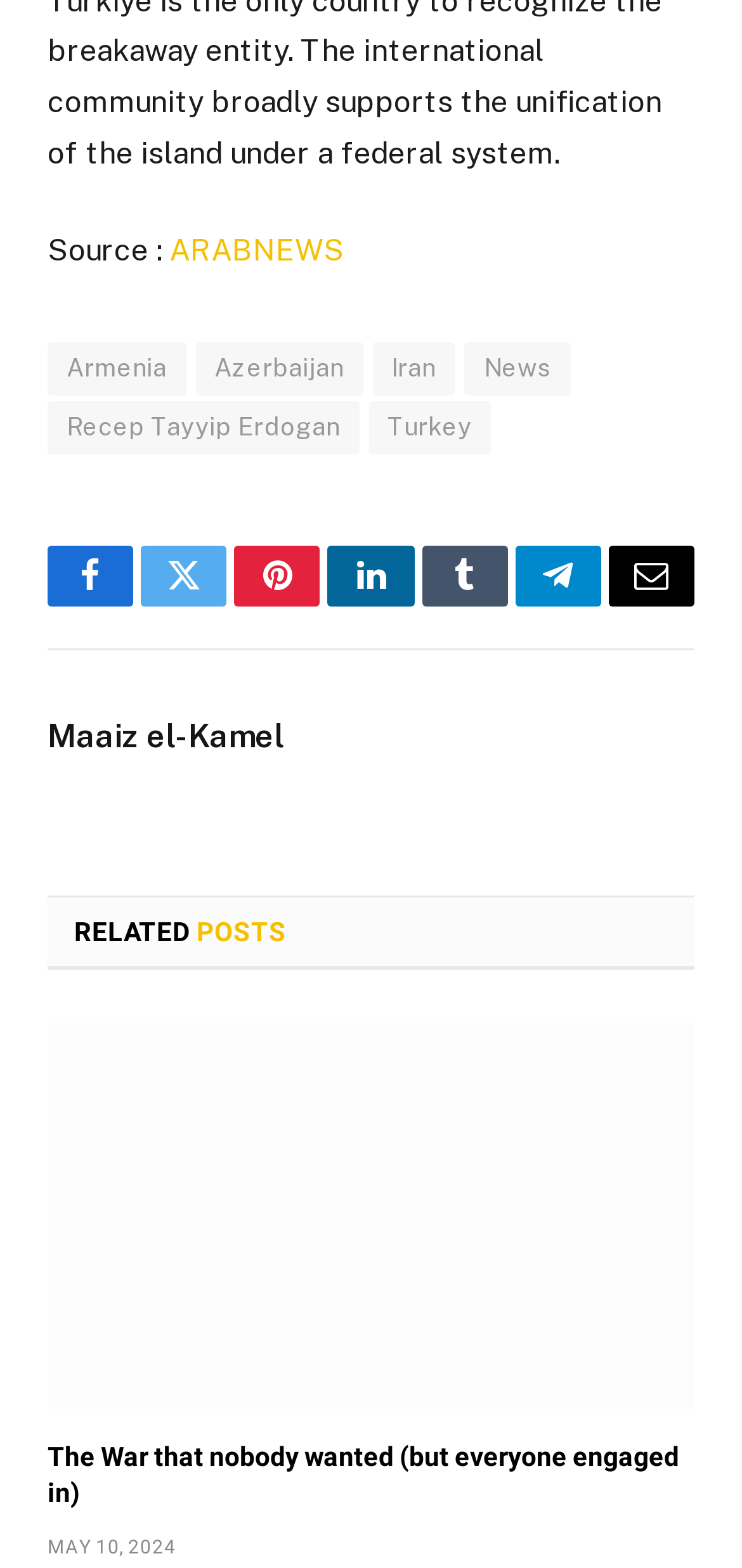Could you provide the bounding box coordinates for the portion of the screen to click to complete this instruction: "Check the news"?

[0.626, 0.218, 0.769, 0.252]